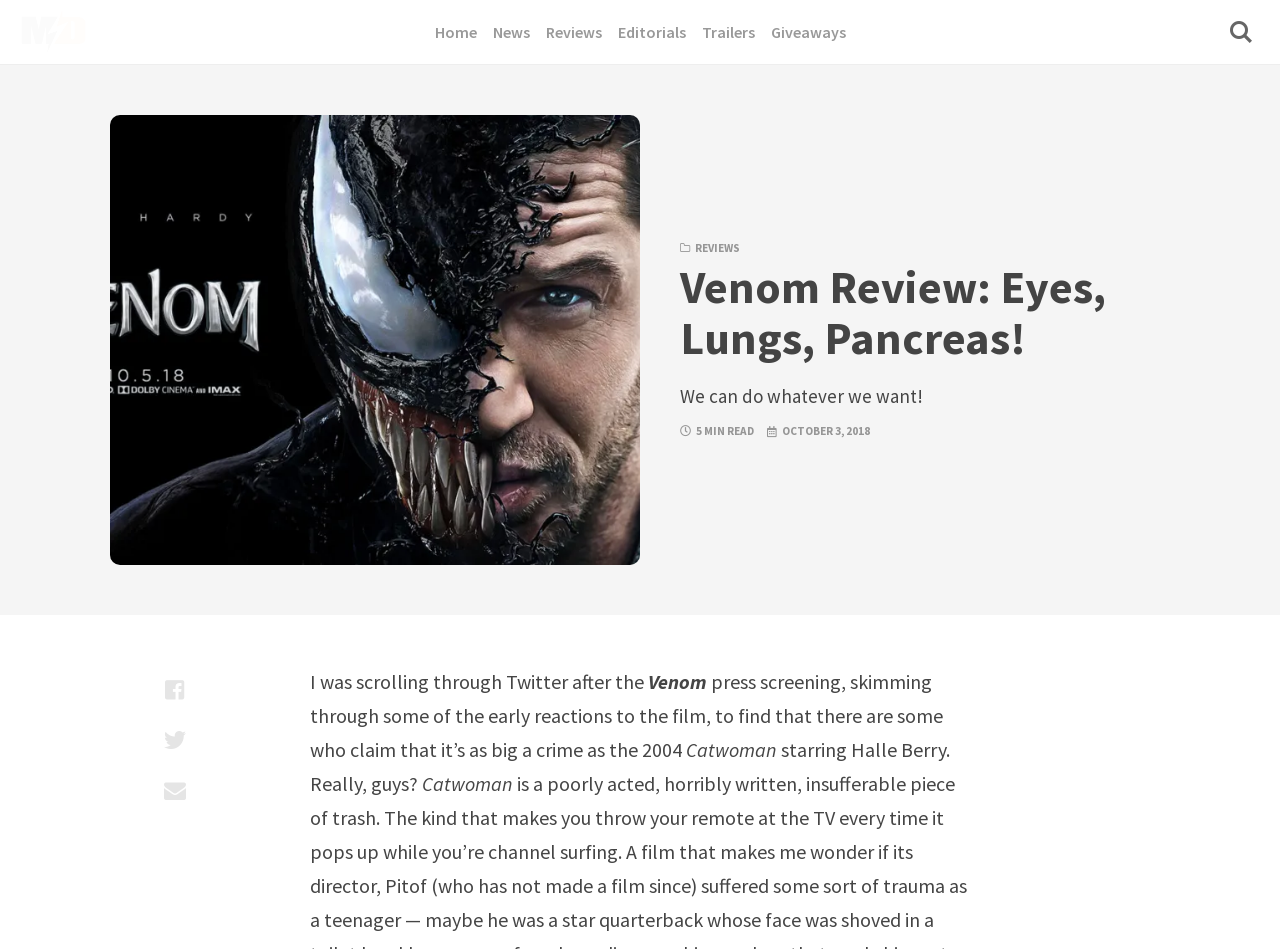Bounding box coordinates are specified in the format (top-left x, top-left y, bottom-right x, bottom-right y). All values are floating point numbers bounded between 0 and 1. Please provide the bounding box coordinate of the region this sentence describes: alt="Moviedash.com"

[0.016, 0.007, 0.068, 0.06]